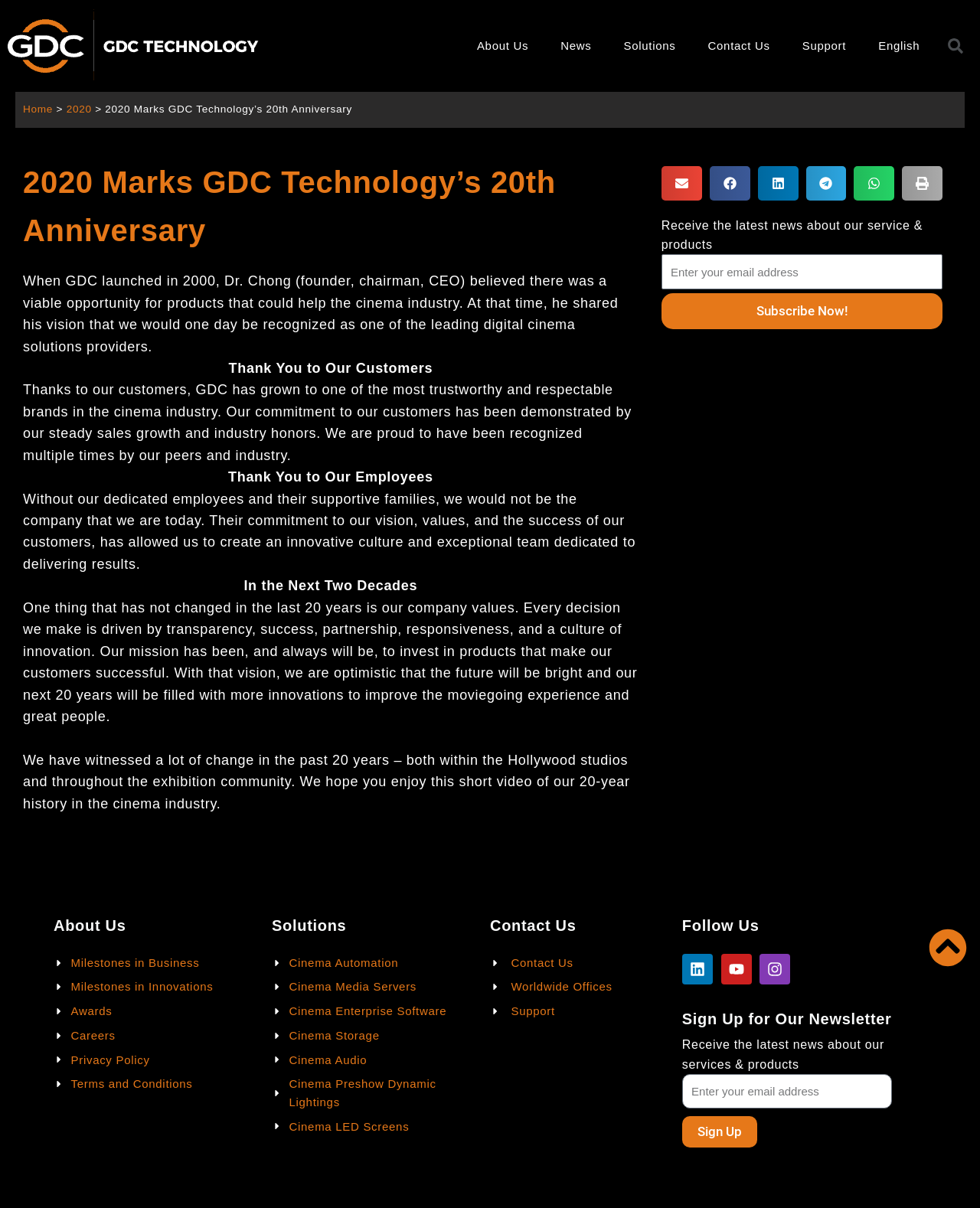Can you specify the bounding box coordinates for the region that should be clicked to fulfill this instruction: "Share on email".

[0.675, 0.137, 0.716, 0.166]